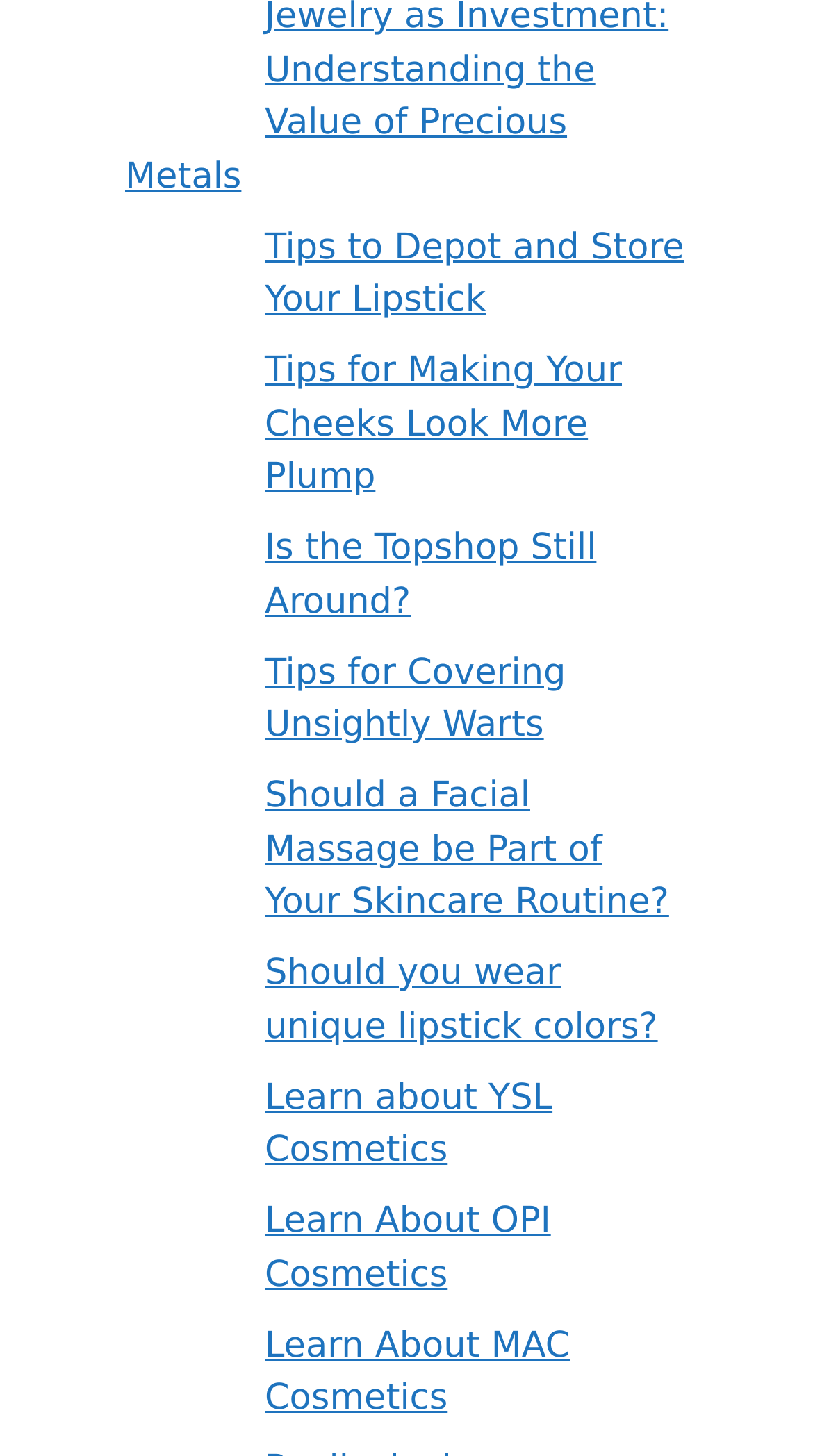Determine the bounding box coordinates of the element that should be clicked to execute the following command: "Get tips on making cheeks look more plump".

[0.154, 0.238, 0.282, 0.321]